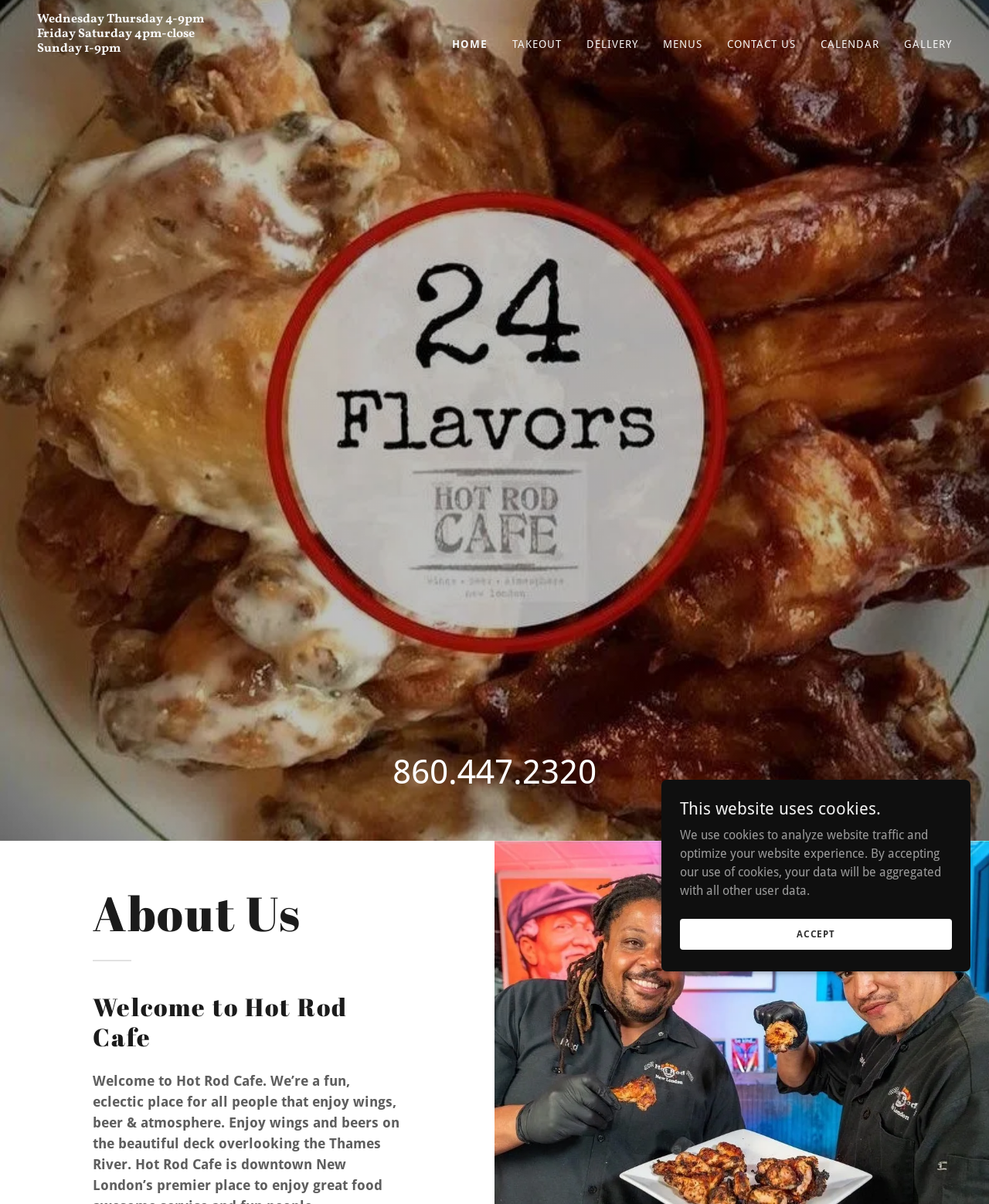Please specify the bounding box coordinates in the format (top-left x, top-left y, bottom-right x, bottom-right y), with values ranging from 0 to 1. Identify the bounding box for the UI component described as follows: Home

[0.457, 0.029, 0.493, 0.044]